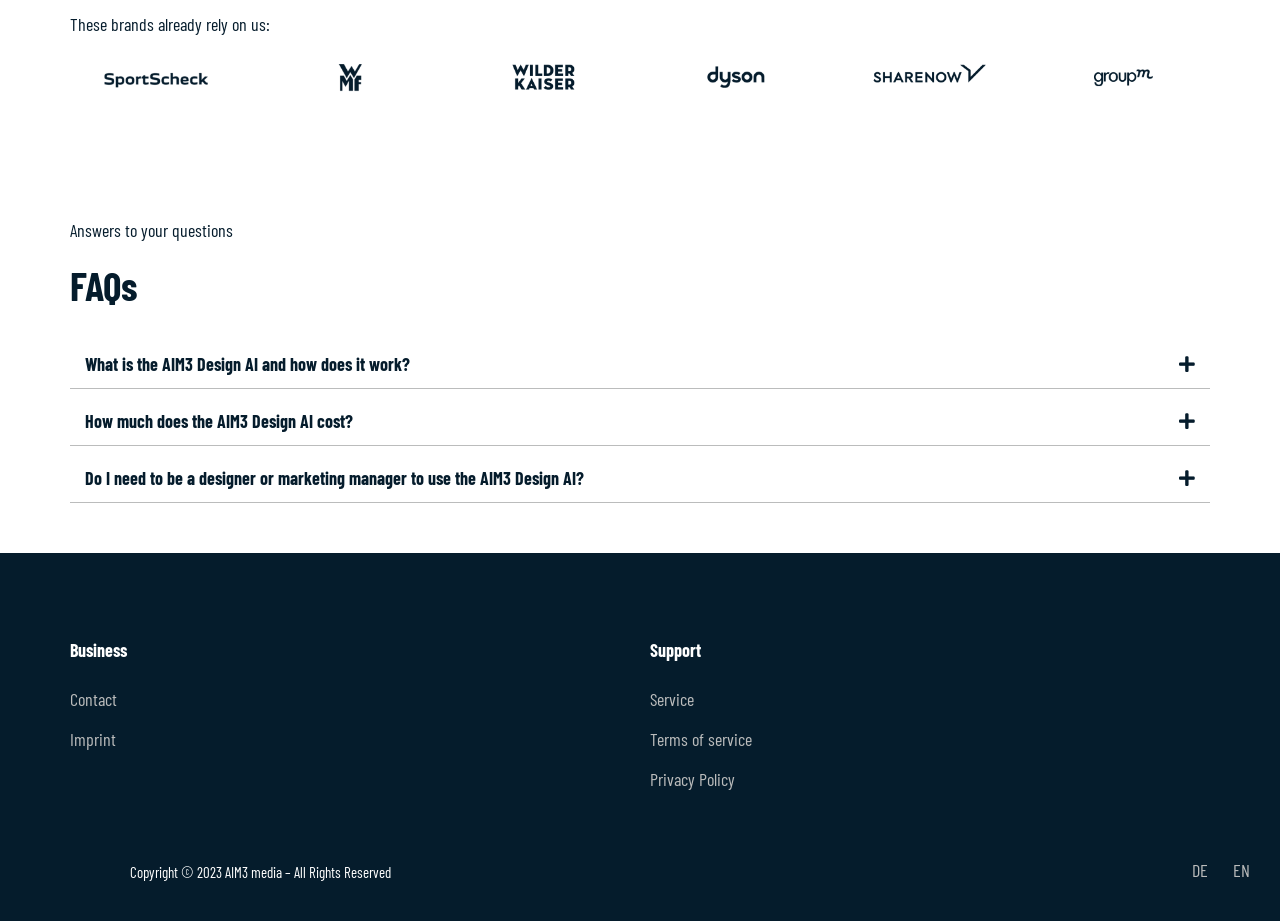Find the bounding box coordinates for the element that must be clicked to complete the instruction: "Click on 'What is the AIM3 Design AI and how does it work?'". The coordinates should be four float numbers between 0 and 1, indicated as [left, top, right, bottom].

[0.055, 0.369, 0.945, 0.422]